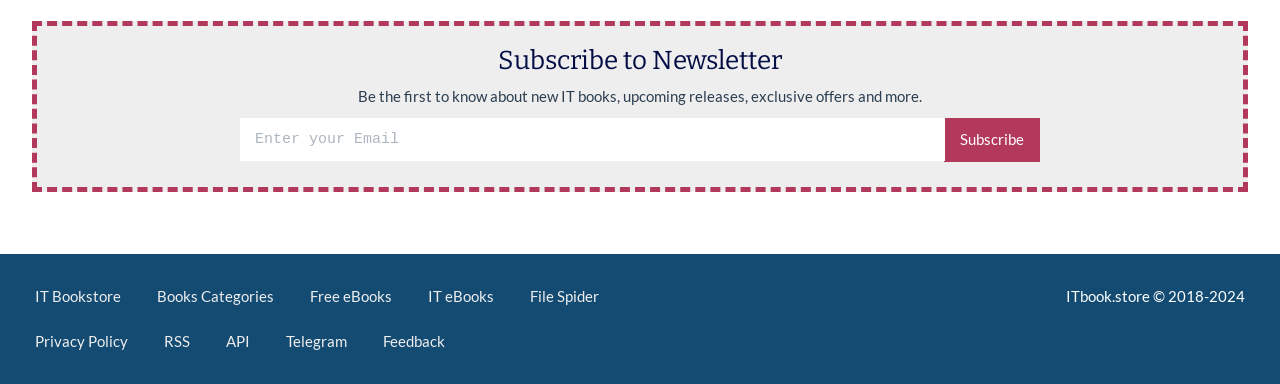Provide the bounding box coordinates of the section that needs to be clicked to accomplish the following instruction: "Enter your email."

[0.188, 0.308, 0.738, 0.42]